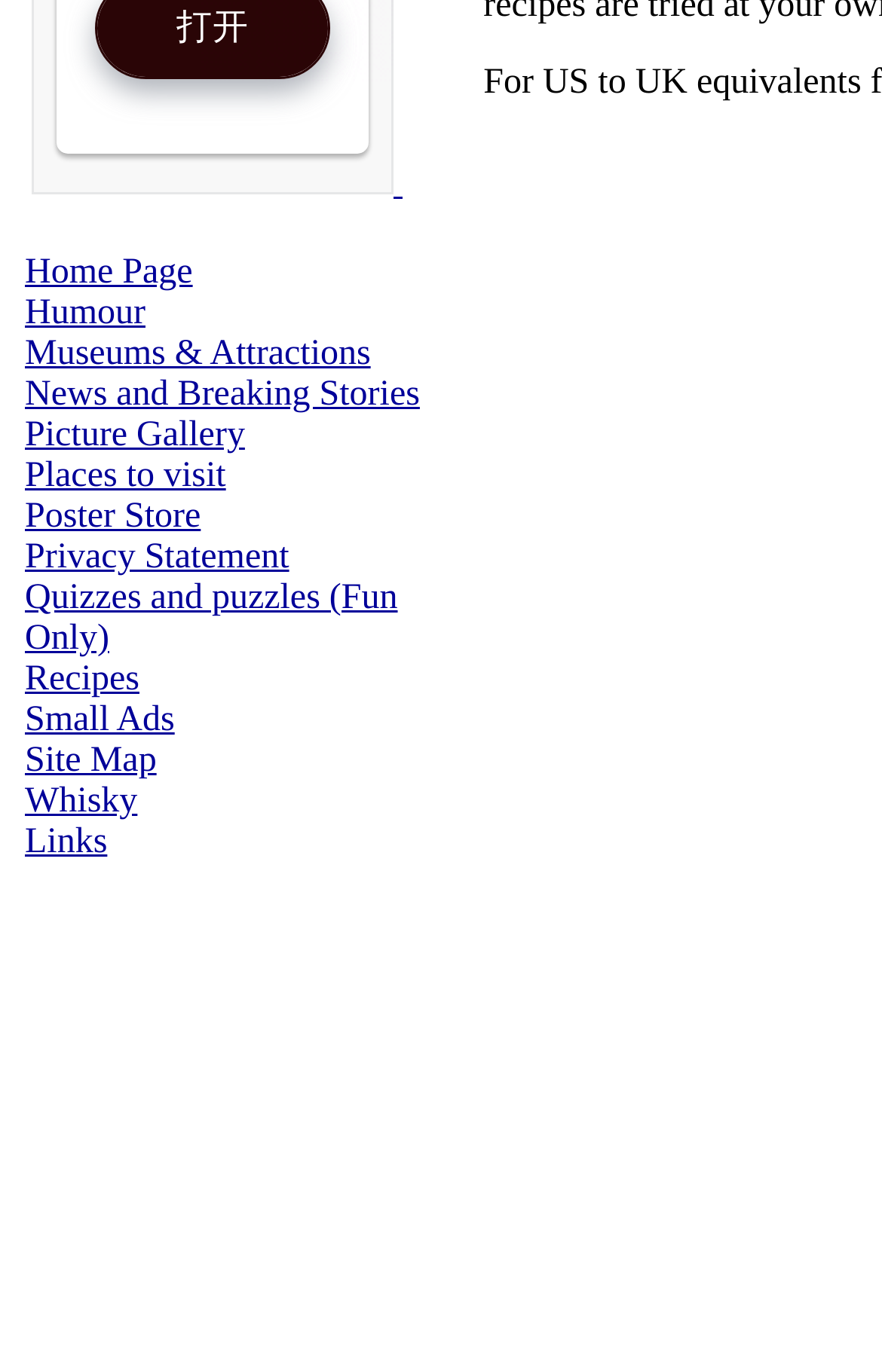Find the bounding box coordinates for the HTML element described as: "Privacy Statement". The coordinates should consist of four float values between 0 and 1, i.e., [left, top, right, bottom].

[0.028, 0.392, 0.328, 0.42]